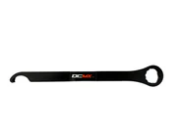Convey all the details present in the image.

This image showcases the DCMX Steering Stem Wrench, a specialized tool designed for precision use in bike maintenance. The wrench features a sleek black finish and is crafted for durability and functionality, making it an essential addition to any cyclist's toolkit. It has a unique design with a hook and a circular opening at one end, tailored for easy adjustment and removal of the steering stem. Ideal for both professional bike mechanics and DIY enthusiasts, this tool allows for efficient tuning and repair of bicycle components. The DCMX brand is known for its reliable and high-quality tools, ensuring that users can maintain their bikes in optimal condition with ease.